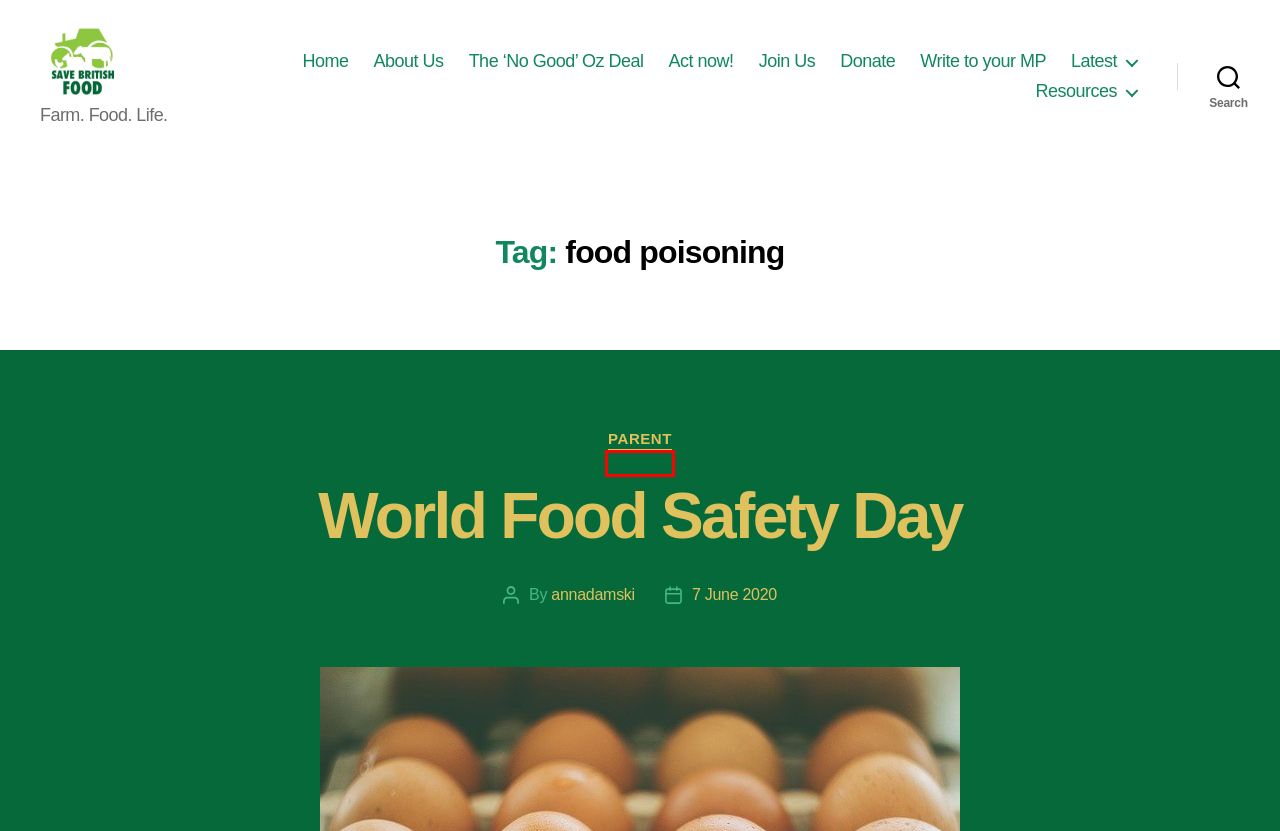Review the webpage screenshot provided, noting the red bounding box around a UI element. Choose the description that best matches the new webpage after clicking the element within the bounding box. The following are the options:
A. World Food Safety Day – Save British Food
B. The ‘No Good’ Oz Deal – Save British Food
C. Who are we? – Save British Food
D. We need your help! – Save British Food
E. Subscribe – Save British Food
F. Parent – Save British Food
G. Act now! – Save British Food
H. Save British Food – Farm. Food. Life.

F